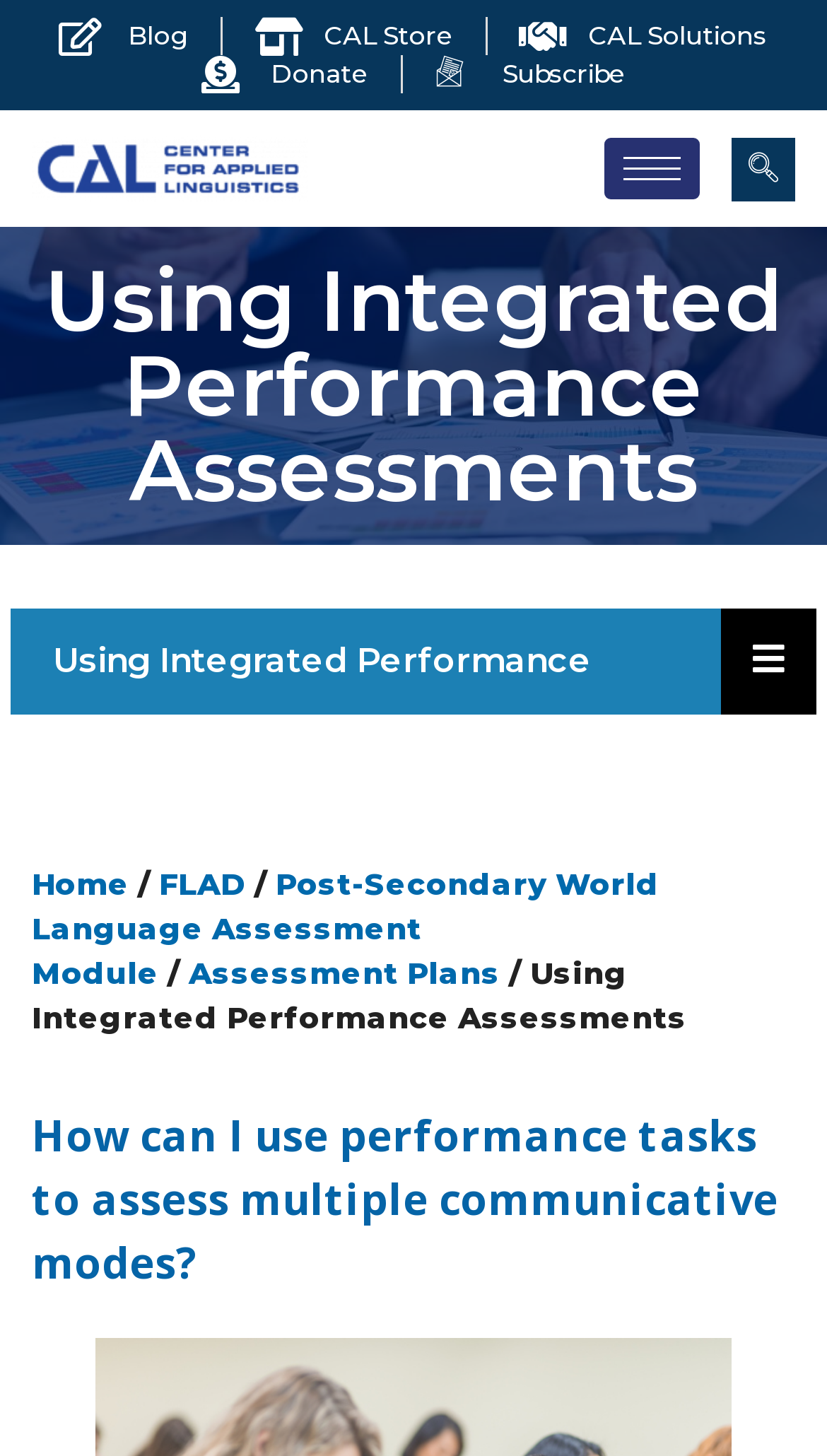Calculate the bounding box coordinates for the UI element based on the following description: "parent_node: WHO WE ARE aria-label="hamburger-icon"". Ensure the coordinates are four float numbers between 0 and 1, i.e., [left, top, right, bottom].

[0.731, 0.095, 0.846, 0.137]